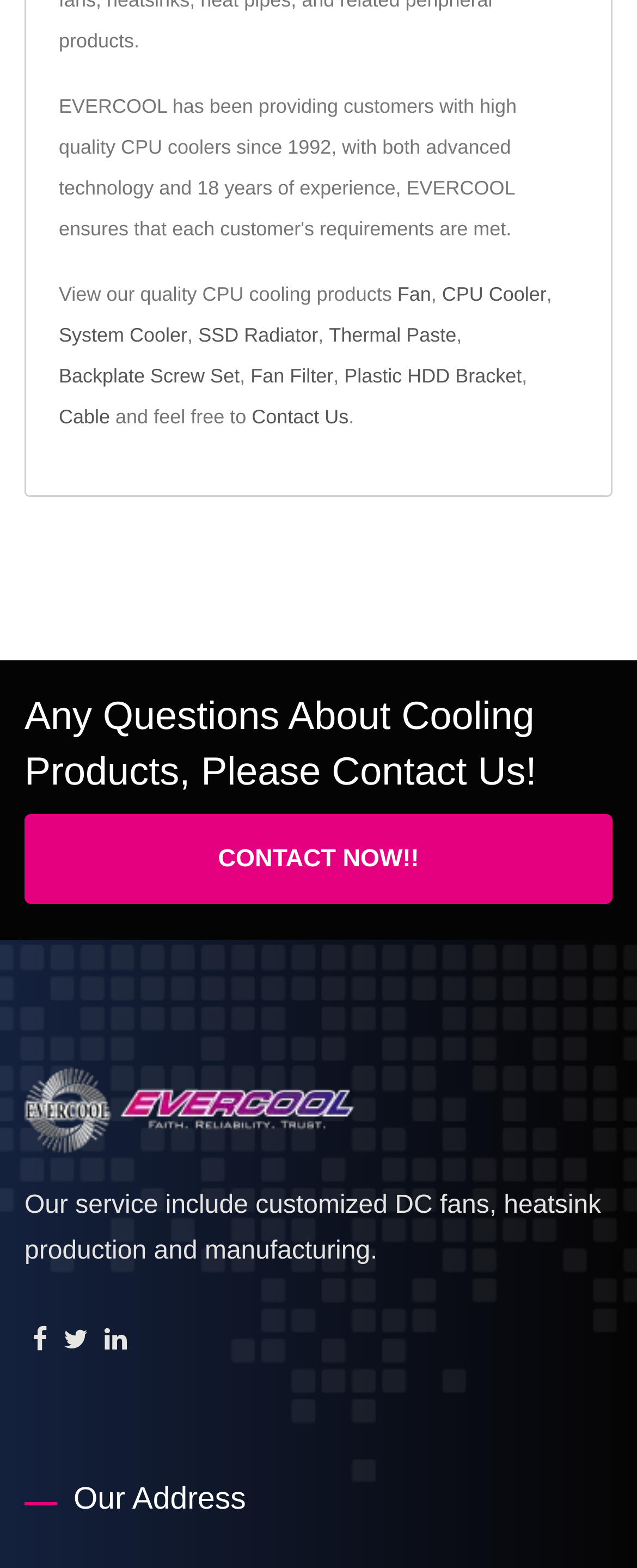Pinpoint the bounding box coordinates of the element that must be clicked to accomplish the following instruction: "Get in touch with our customer support". The coordinates should be in the format of four float numbers between 0 and 1, i.e., [left, top, right, bottom].

[0.038, 0.52, 0.962, 0.577]